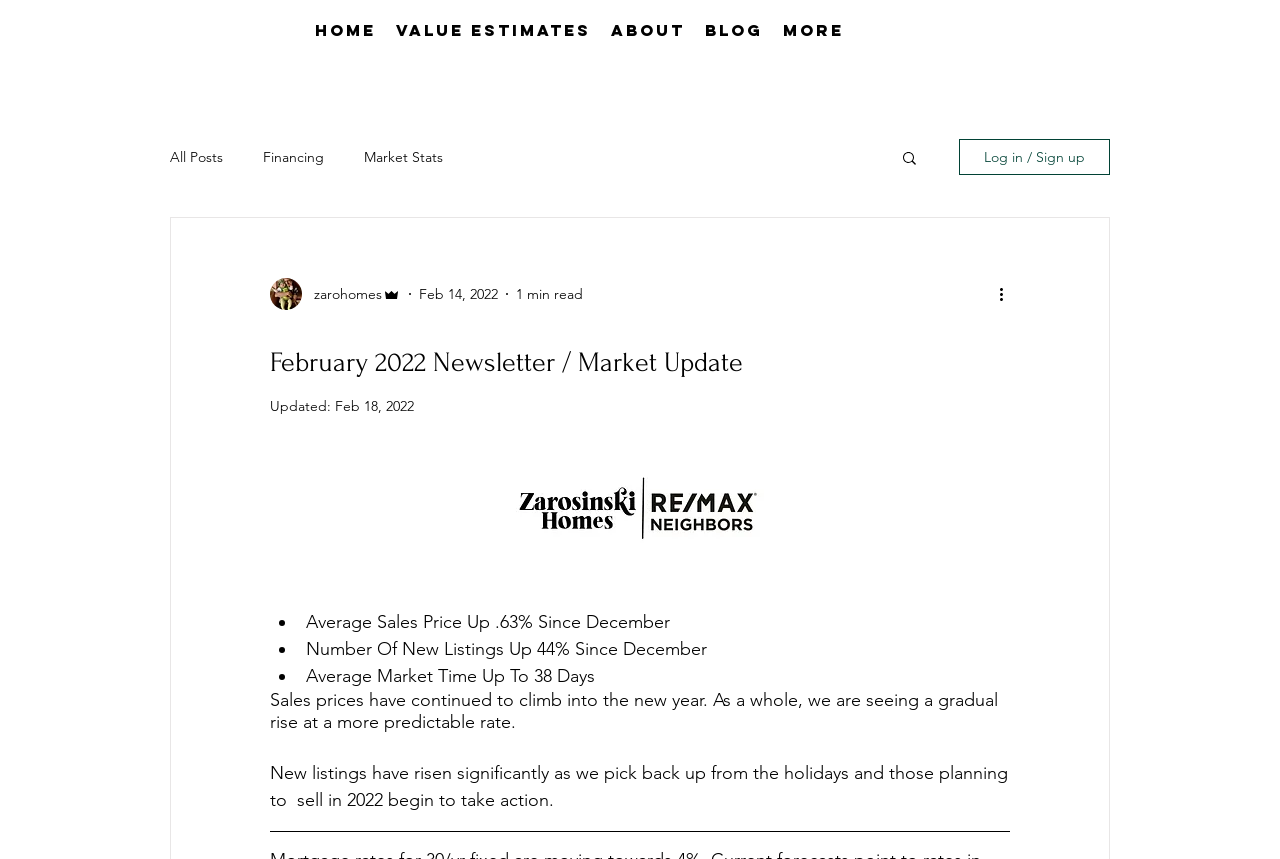Analyze the image and provide a detailed answer to the question: What is the purpose of the 'Search' button?

The 'Search' button is located at the top right corner of the webpage, and its purpose is to allow users to search for specific content within the website. This is a common feature found on many websites, and its presence suggests that the website has a large amount of content that users may want to search through.